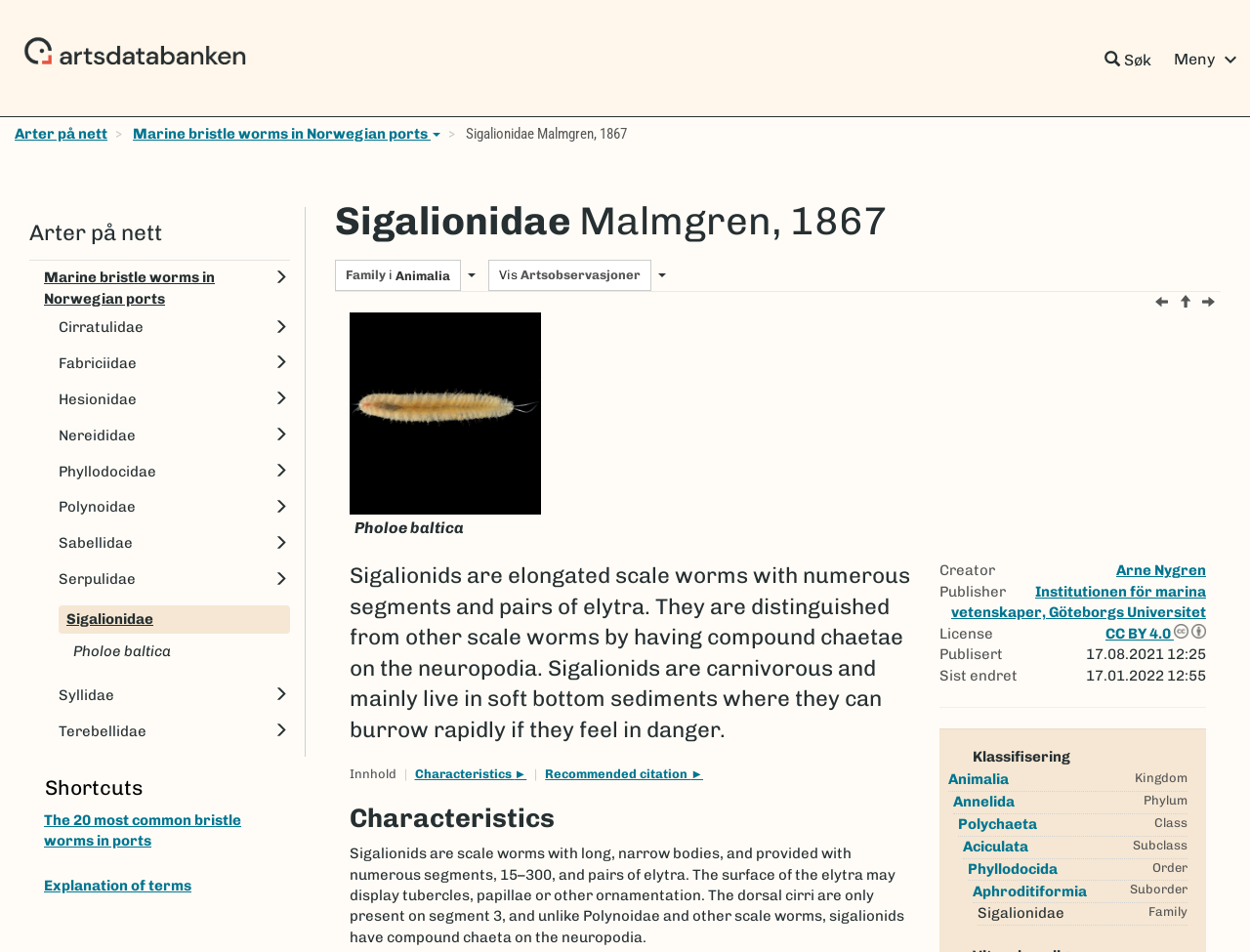Reply to the question with a single word or phrase:
How many segments do sigalionids have?

15-300